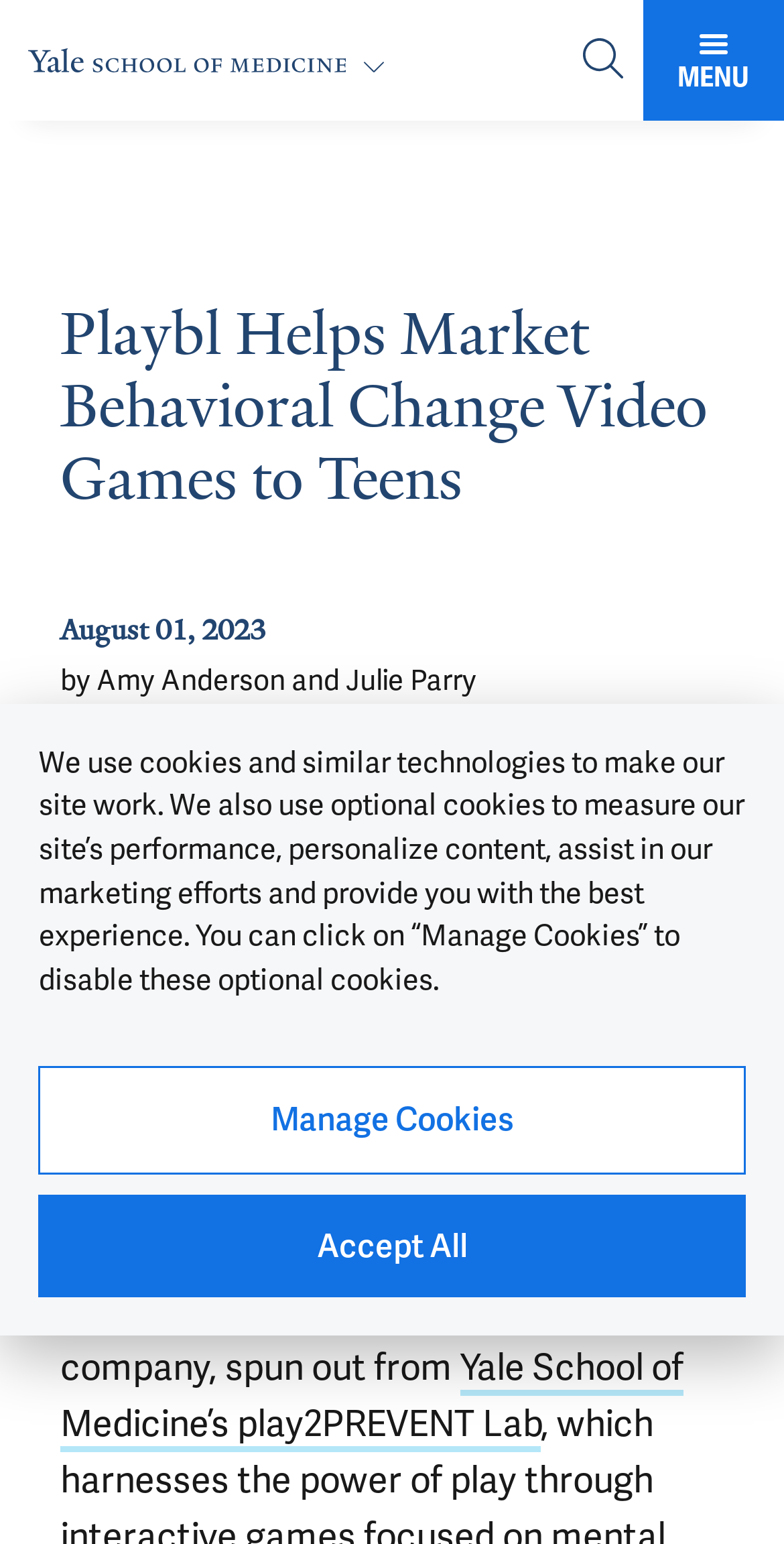What is the date mentioned in the article?
Your answer should be a single word or phrase derived from the screenshot.

August 01, 2023